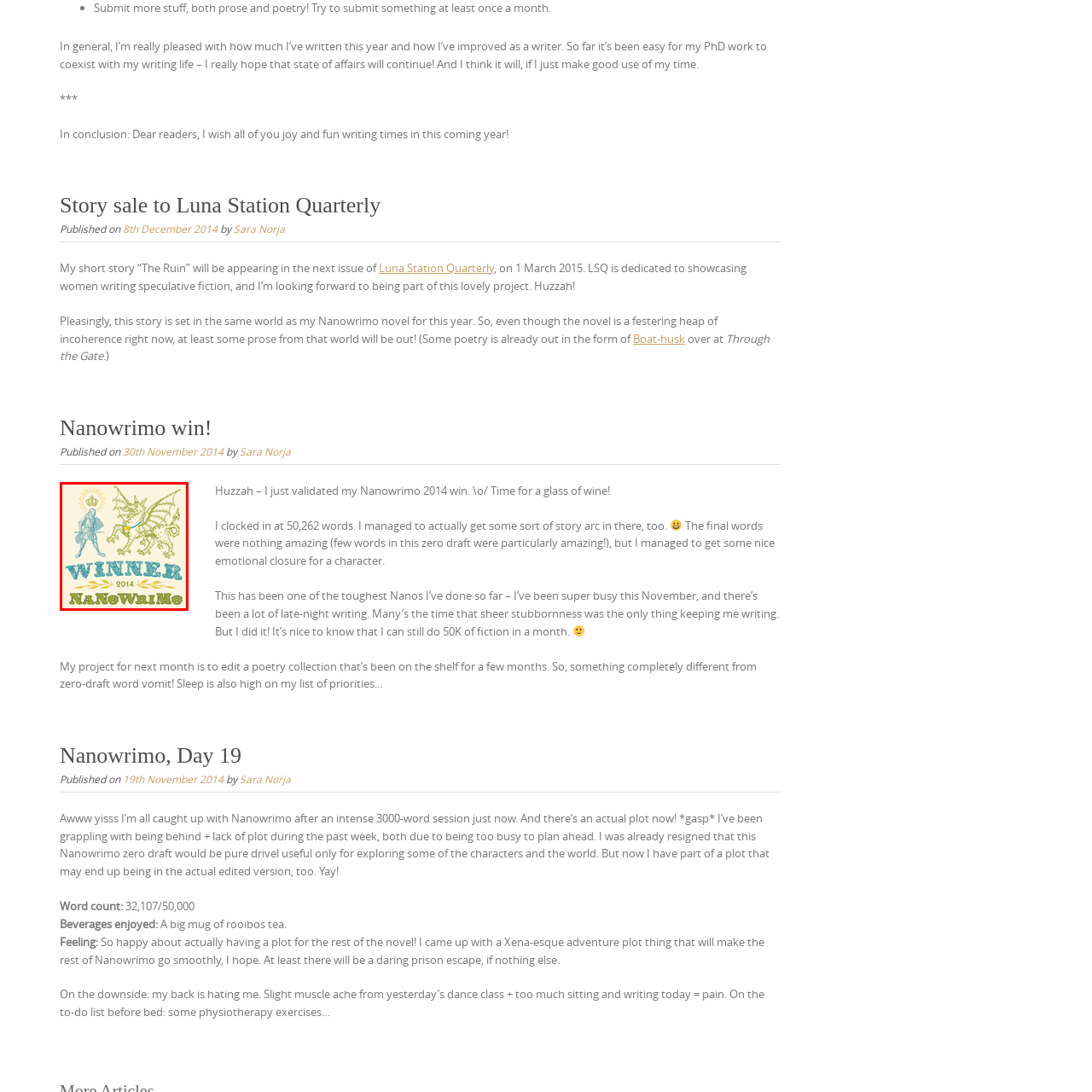How many words did the writer write in November 2014?
Analyze the image segment within the red bounding box and respond to the question using a single word or brief phrase.

50,000 words